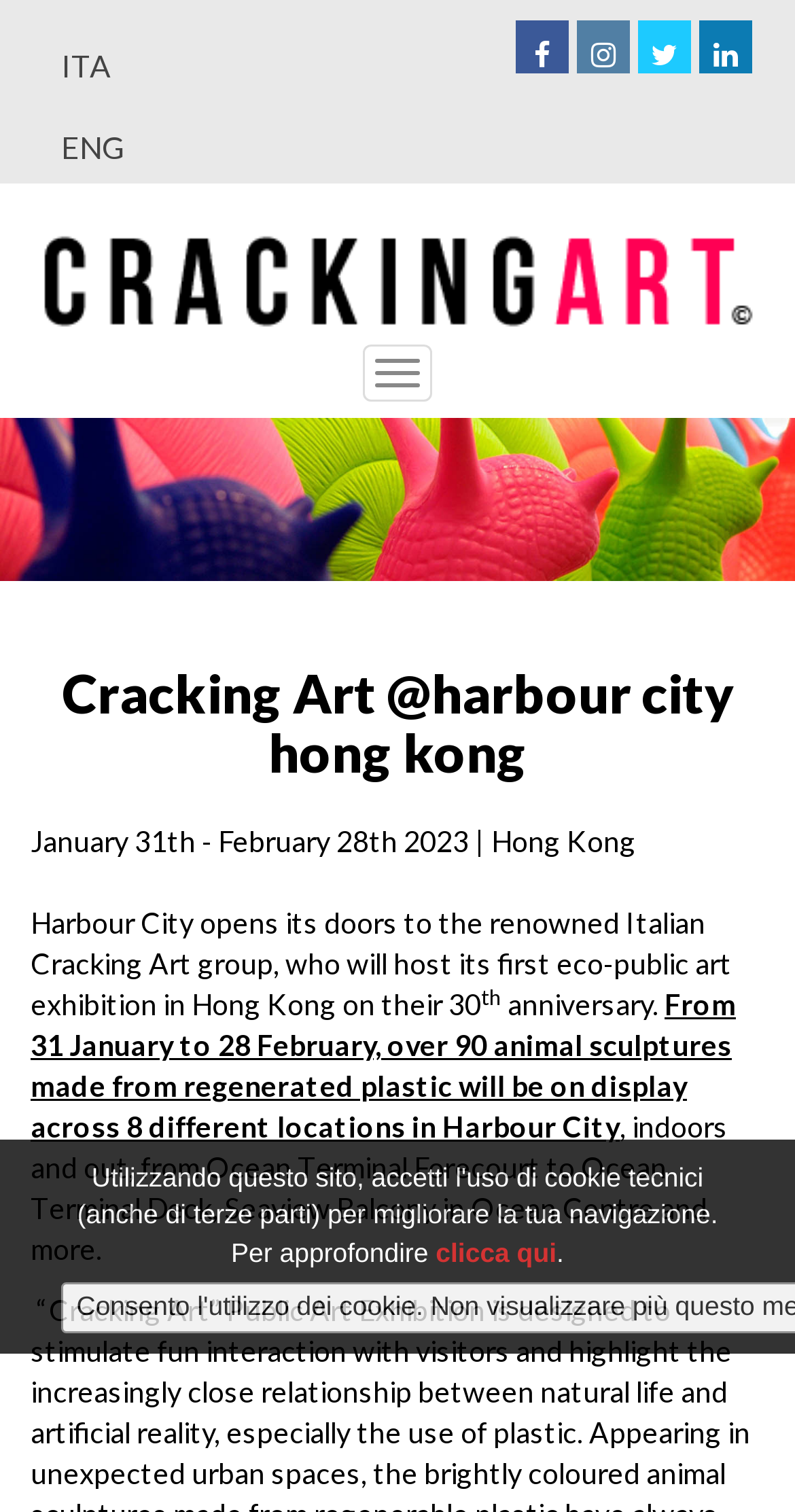Using the element description: "ITA", determine the bounding box coordinates. The coordinates should be in the format [left, top, right, bottom], with values between 0 and 1.

[0.051, 0.027, 0.164, 0.061]